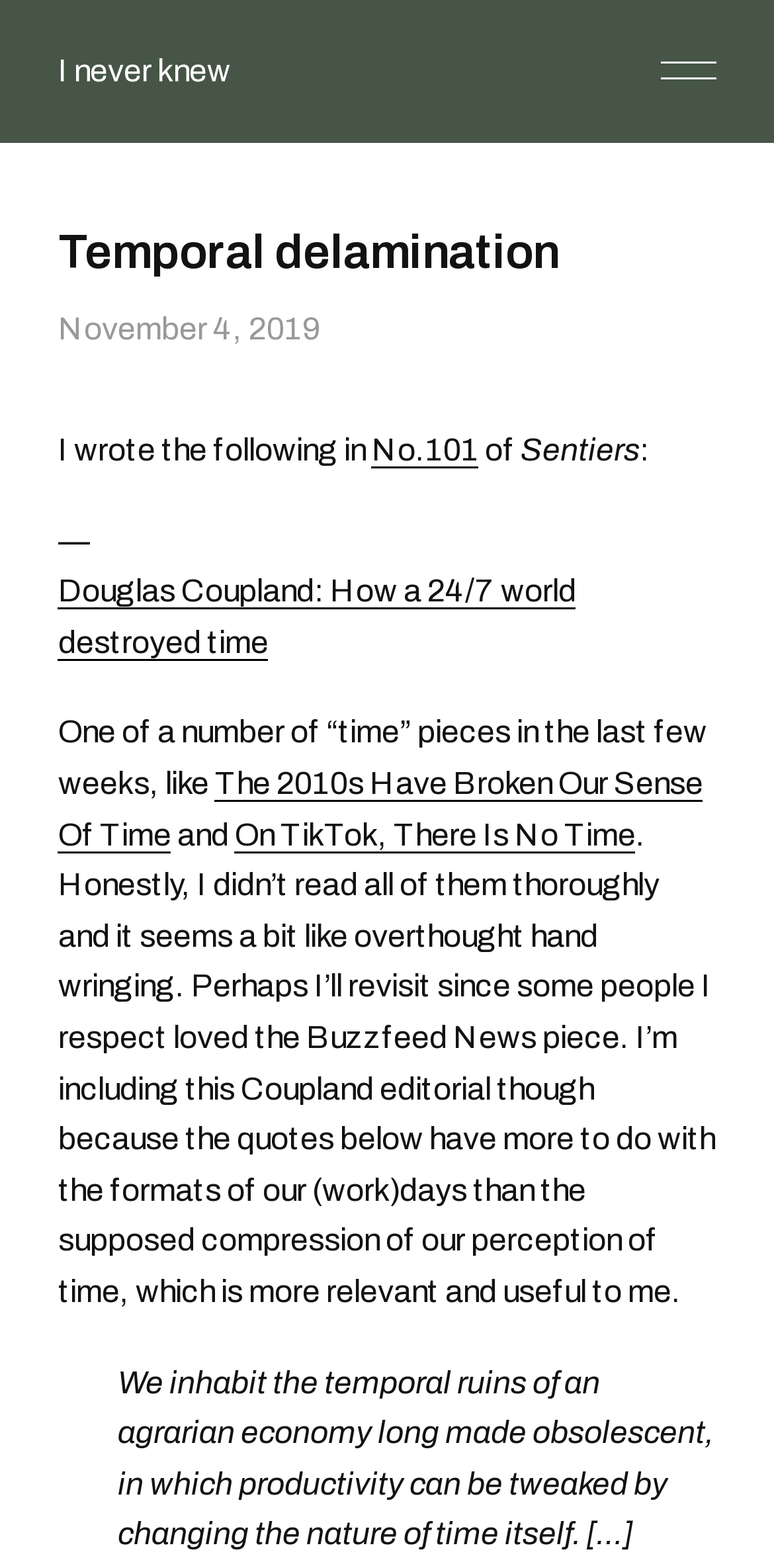What is the date of the article?
Using the information from the image, give a concise answer in one word or a short phrase.

November 4, 2019